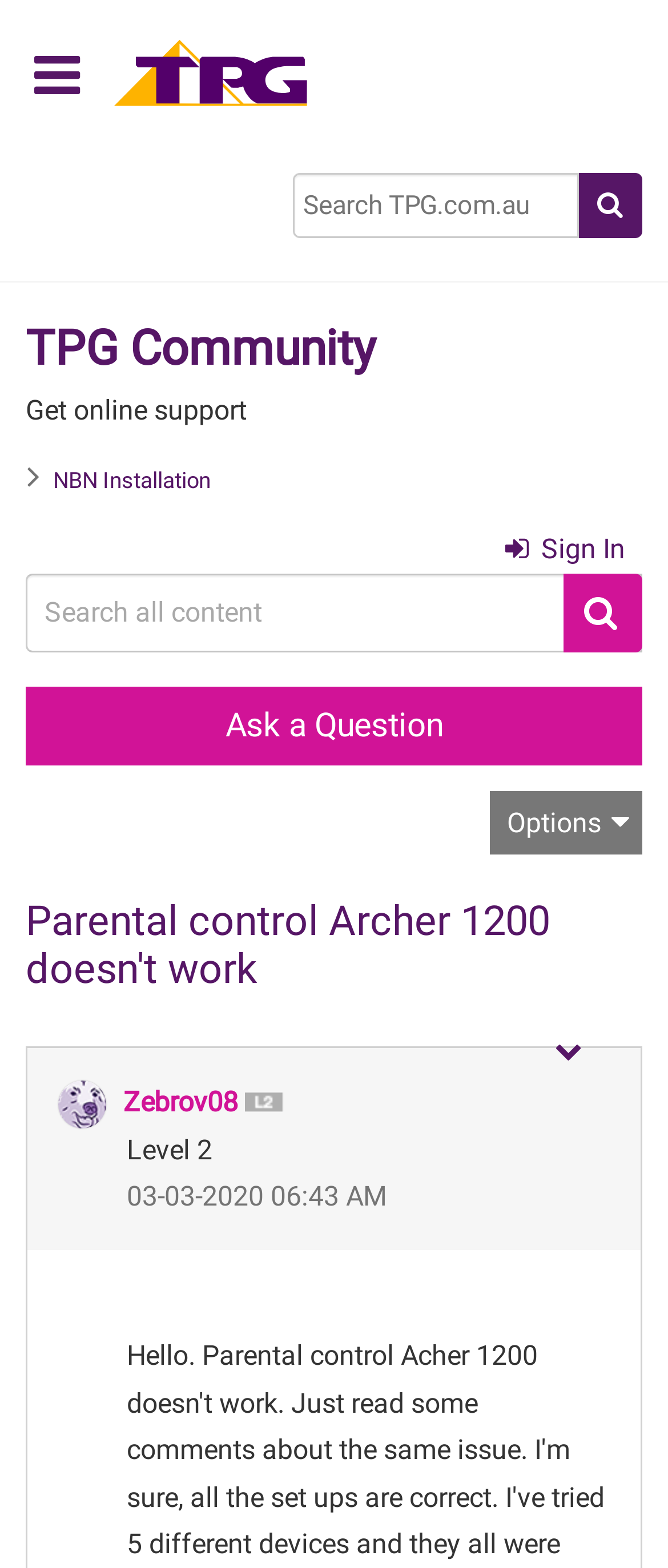Specify the bounding box coordinates of the region I need to click to perform the following instruction: "Search for something". The coordinates must be four float numbers in the range of 0 to 1, i.e., [left, top, right, bottom].

[0.438, 0.11, 0.867, 0.152]